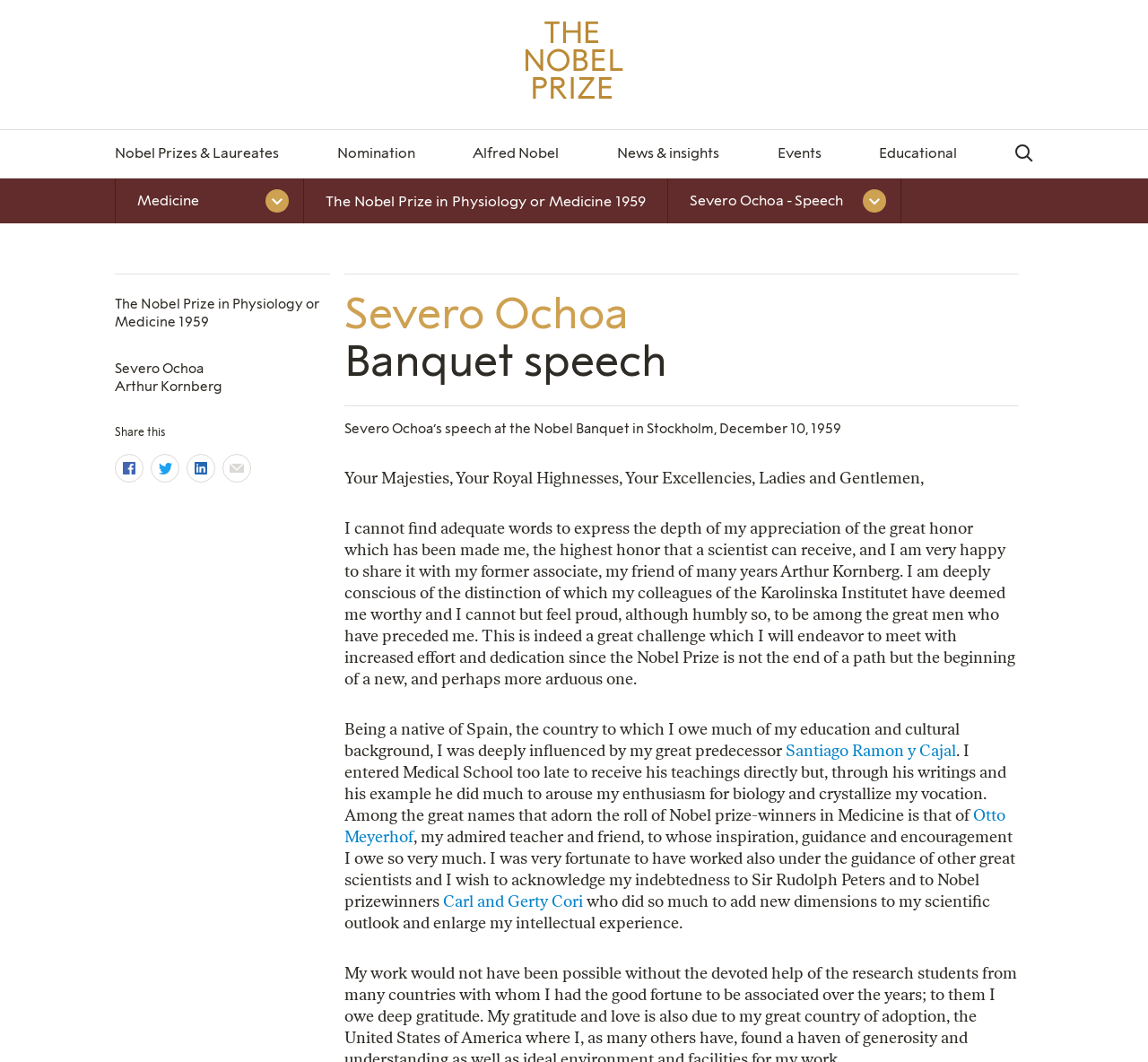Given the element description: "Severo Ochoa - Explore Speech", predict the bounding box coordinates of the UI element it refers to, using four float numbers between 0 and 1, i.e., [left, top, right, bottom].

[0.582, 0.168, 0.784, 0.21]